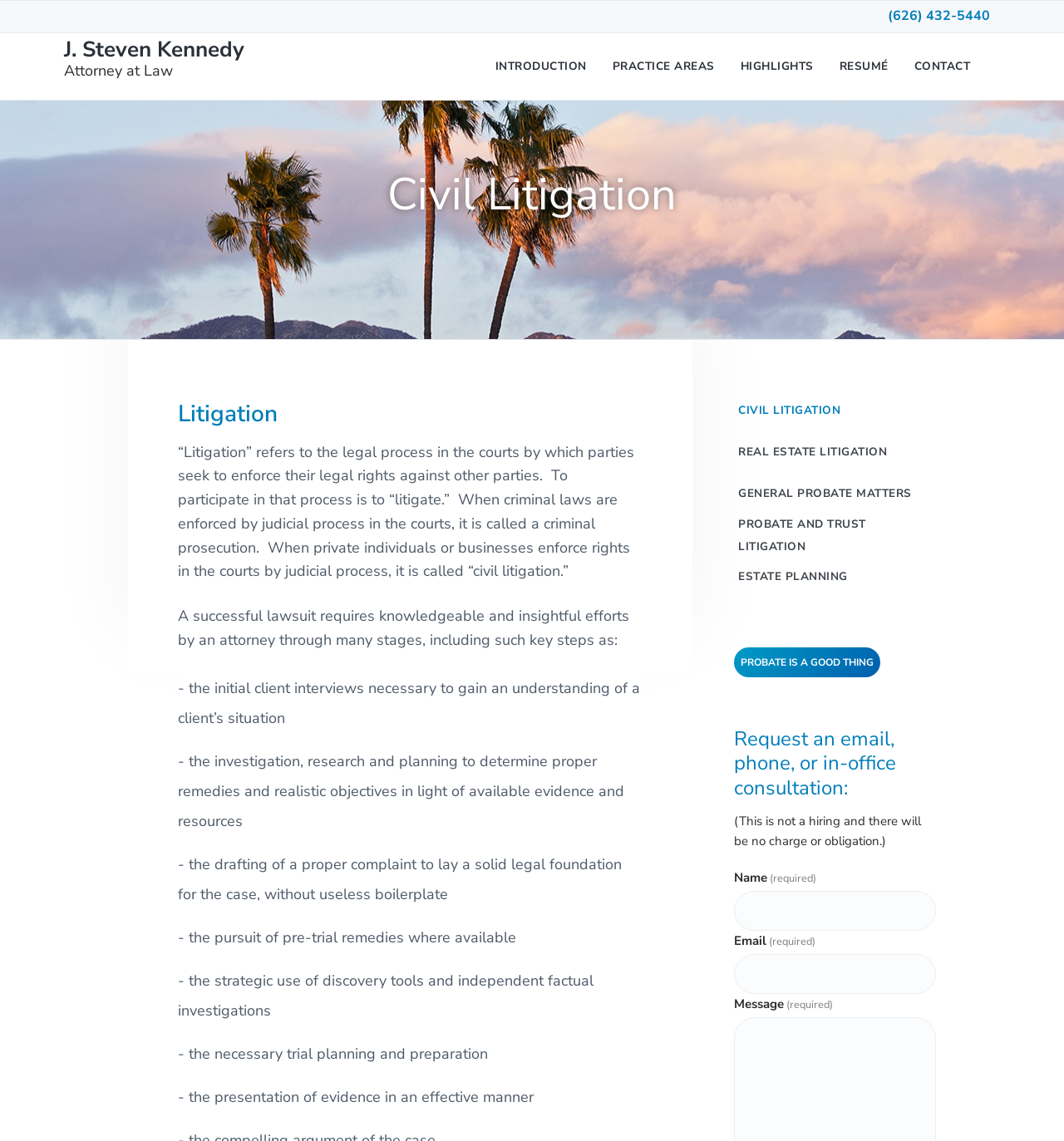Determine the bounding box of the UI element mentioned here: "Practice Areas". The coordinates must be in the format [left, top, right, bottom] with values ranging from 0 to 1.

[0.576, 0.05, 0.672, 0.066]